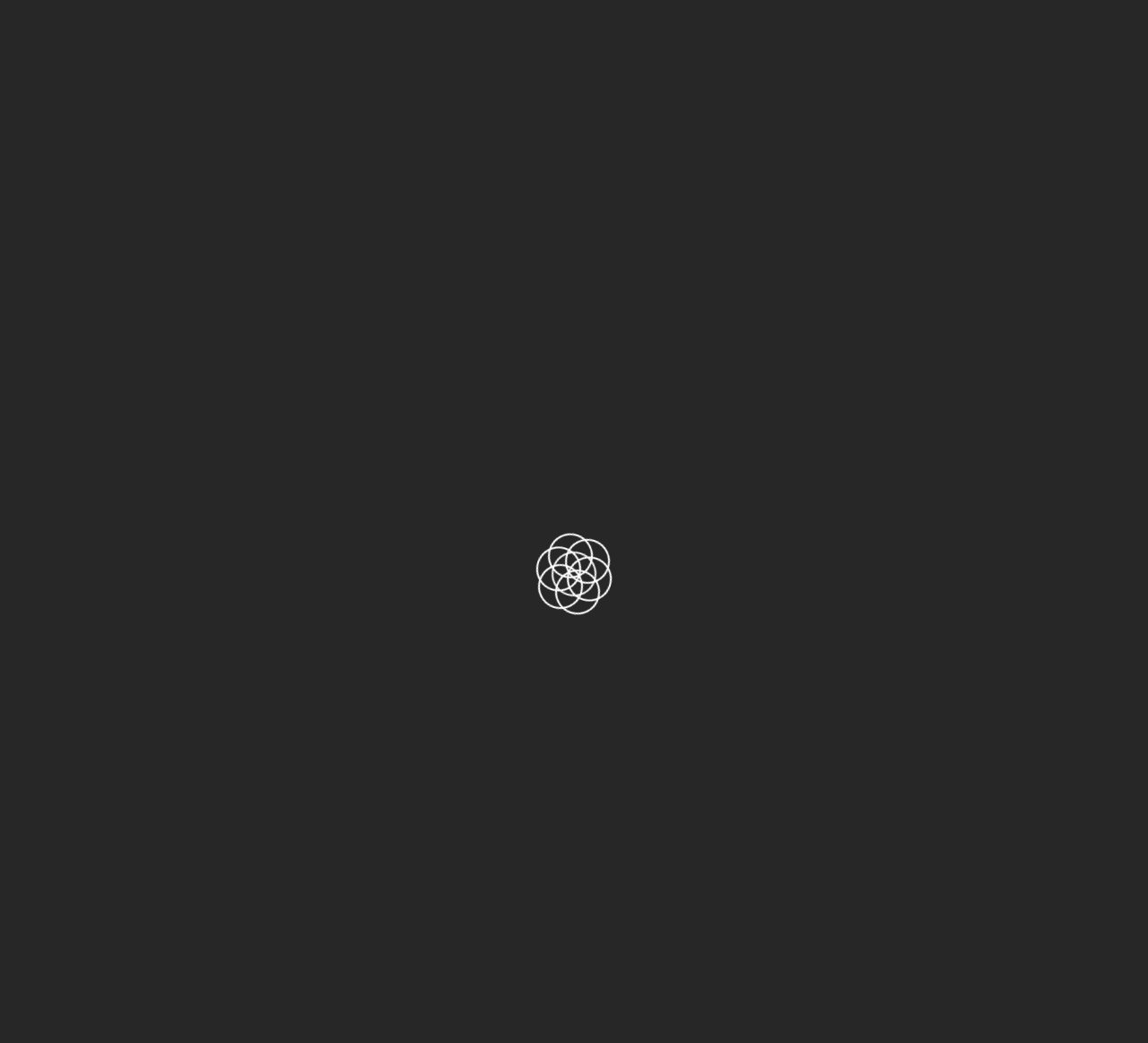What is the language of the link '무료스포츠중계'?
Give a comprehensive and detailed explanation for the question.

The language of the link '무료스포츠중계' can be determined by analyzing the text of the link which appears to be in Korean language. The link is likely to be related to sports broadcasting in Korean language.